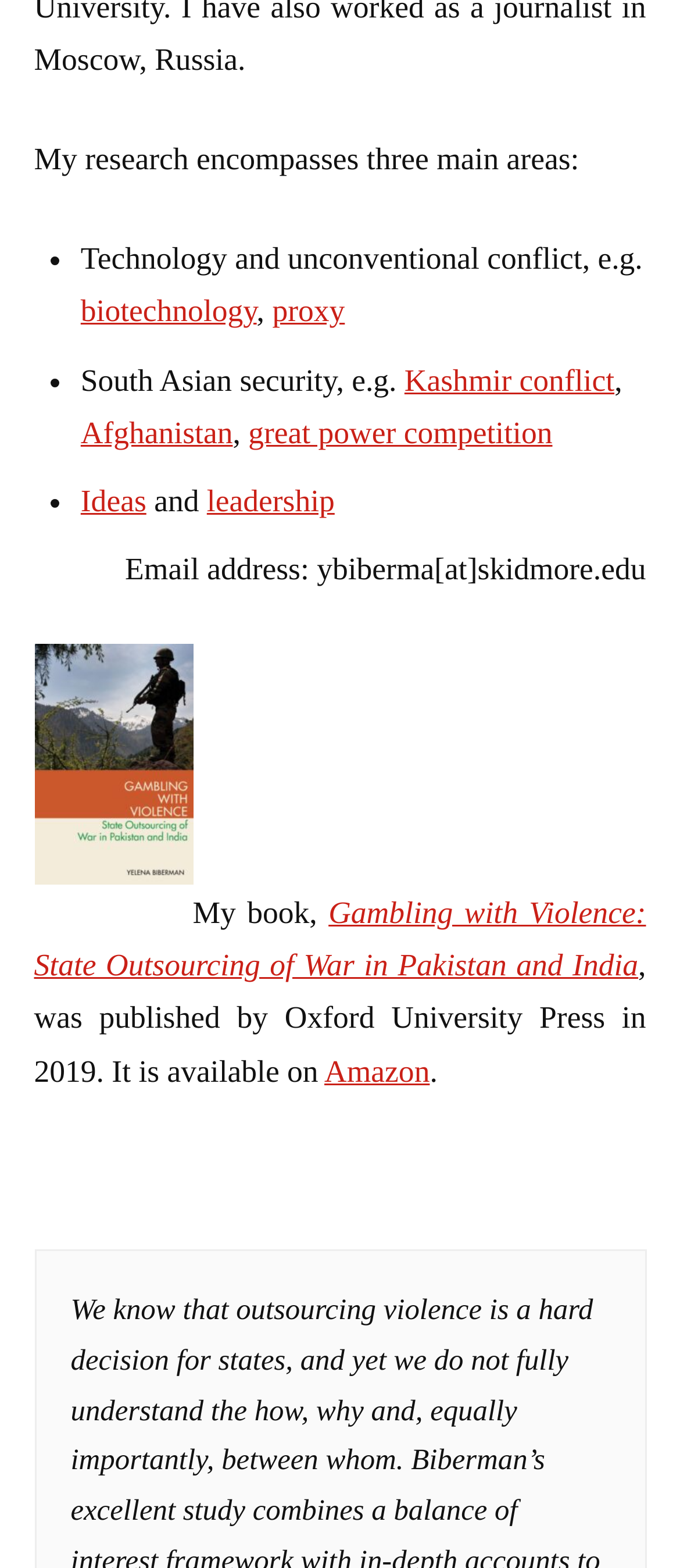Given the element description: "great power competition", predict the bounding box coordinates of the UI element it refers to, using four float numbers between 0 and 1, i.e., [left, top, right, bottom].

[0.365, 0.265, 0.812, 0.287]